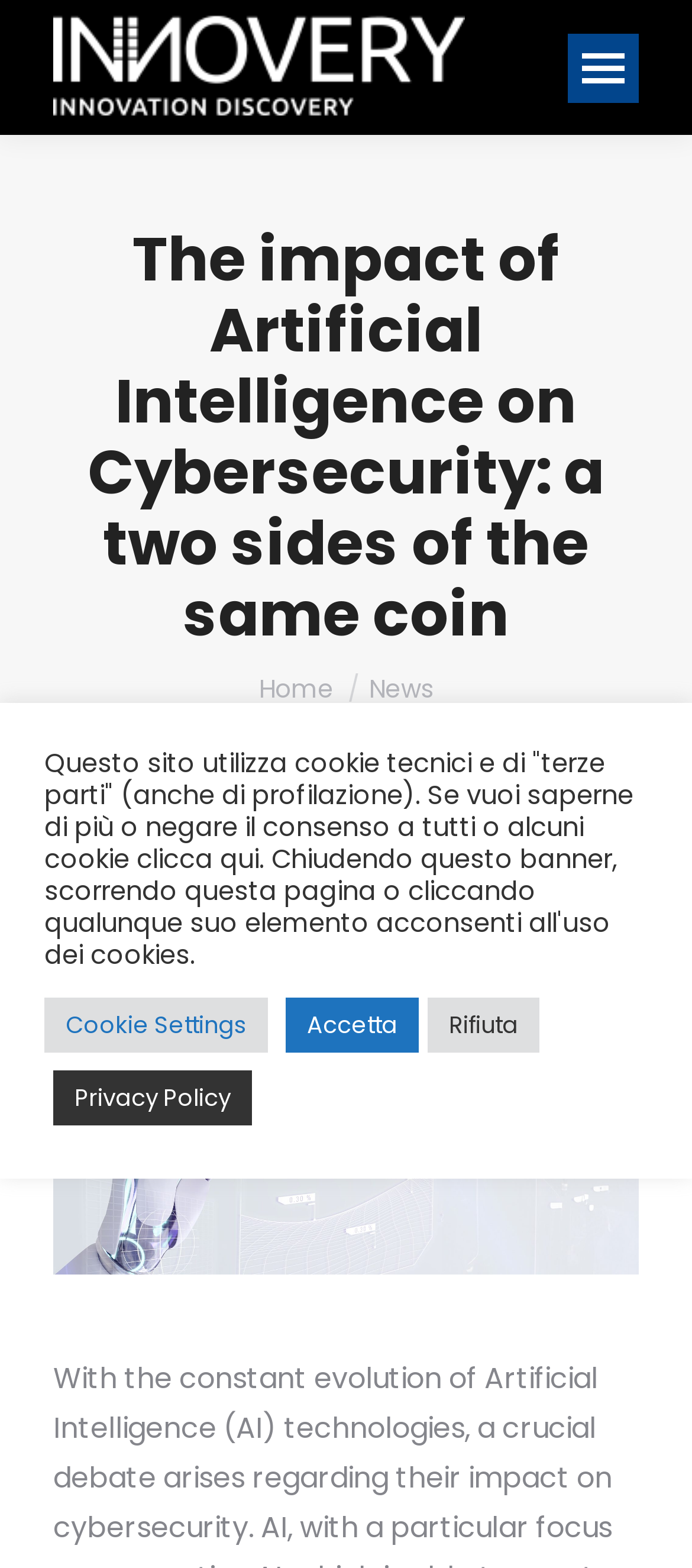Create a detailed narrative of the webpage’s visual and textual elements.

The webpage is about the impact of Artificial Intelligence on Cybersecurity, with a focus on generative AI. At the top right corner, there is a mobile menu icon. On the top left, the website's logo "Innovery" is displayed, accompanied by a link to the homepage. Below the logo, the main heading "The impact of Artificial Intelligence on Cybersecurity: a two sides of the same coin" is prominently displayed.

Underneath the heading, there is a breadcrumb navigation section with the text "You are here:" followed by links to "Home" and "News". To the right of the breadcrumb section, there is a brief summary of the article "The impact of Artificial Intelligence…", which is accompanied by a large image that takes up most of the page's width.

At the bottom of the page, there is a section dedicated to cookie settings. A long paragraph of text explains the website's cookie policy, and three buttons are provided: "Cookie Settings", "Accetta" (Accept), and "Rifiuta" (Refuse). Additionally, a link to the "Privacy Policy" is located above the cookie settings section. Finally, a "Go to Top" link is situated at the bottom right corner of the page, accompanied by a small icon.